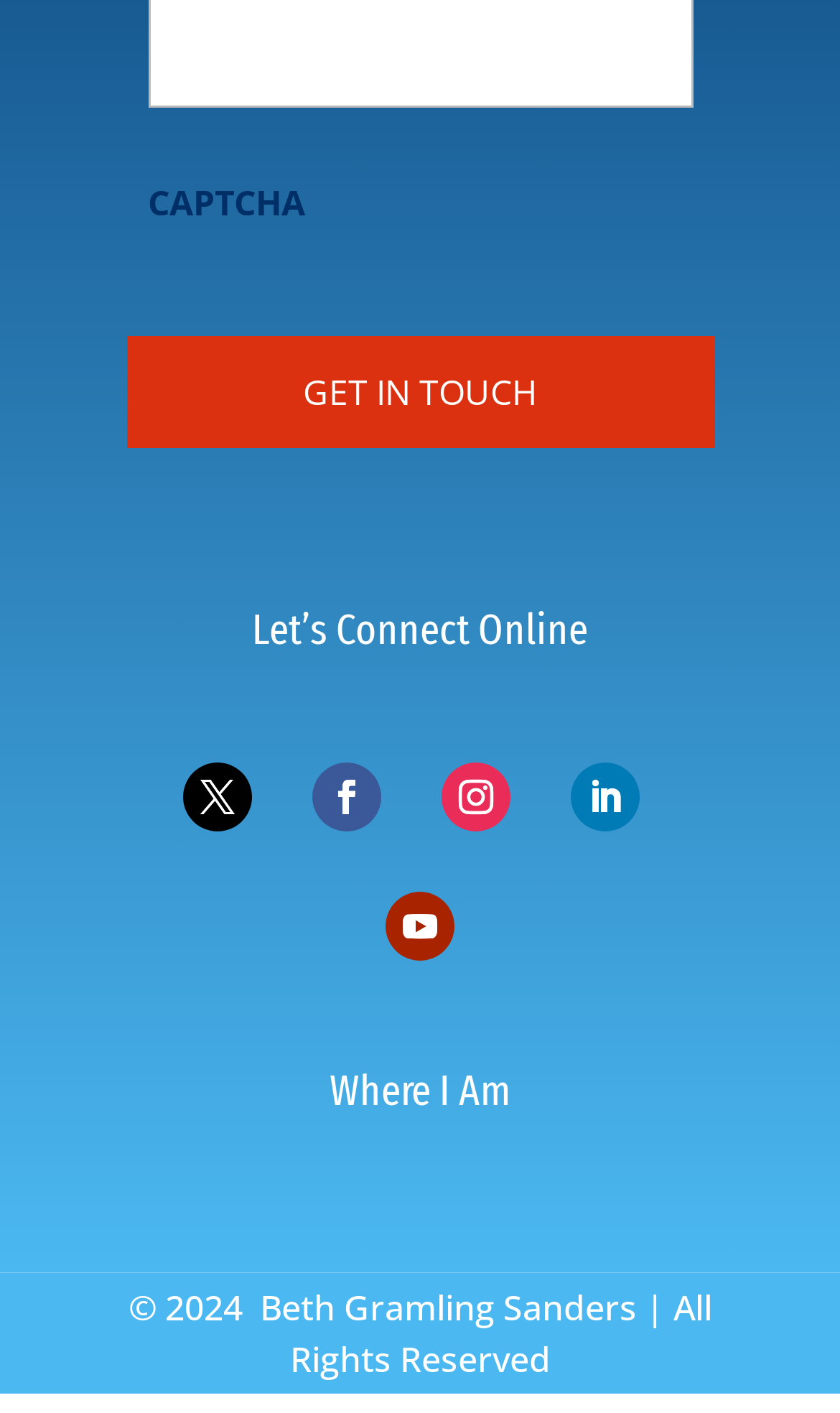Answer the question below using just one word or a short phrase: 
What is the topic of the section 'Where I Am'?

Location